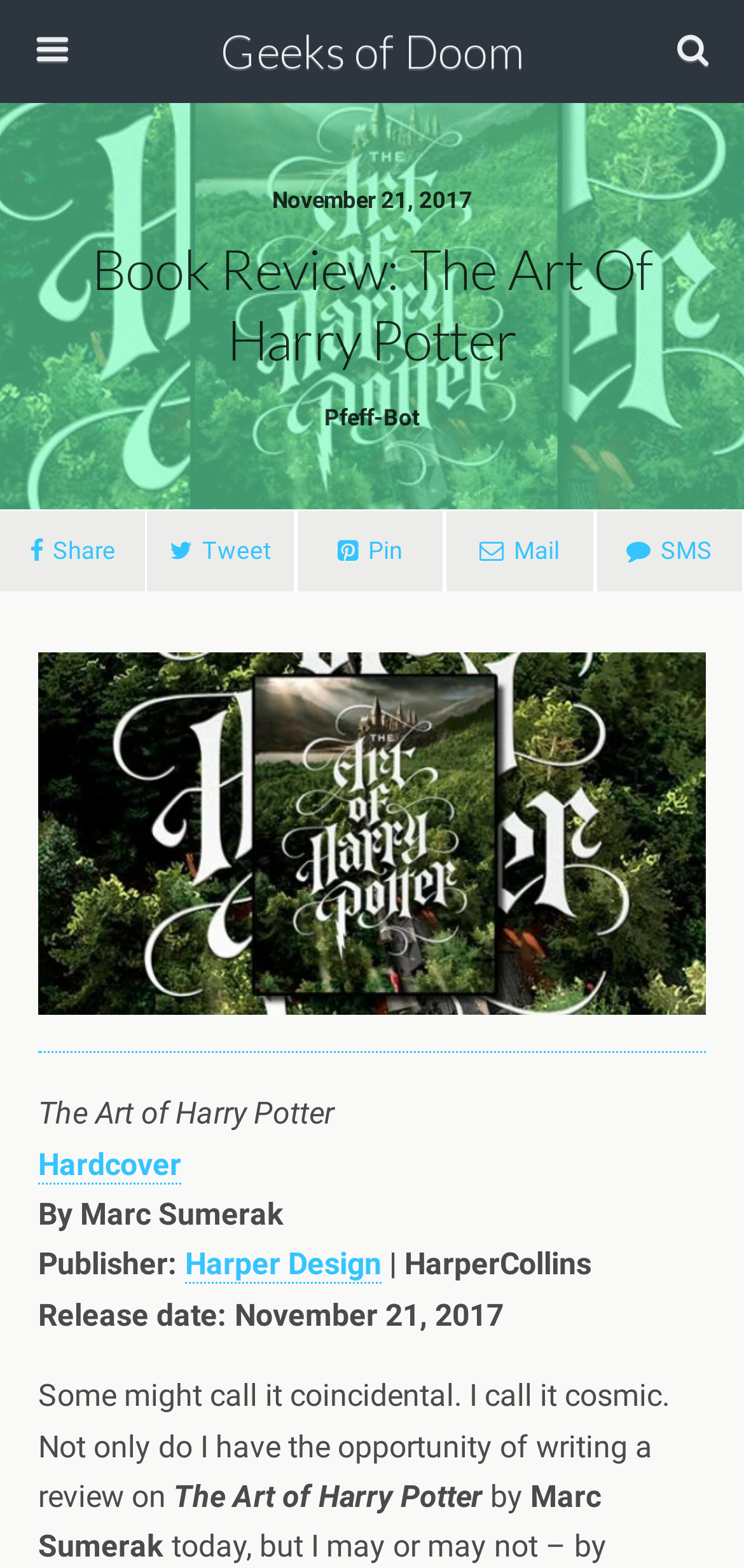Extract the bounding box coordinates for the UI element described by the text: "Geeks of Doom". The coordinates should be in the form of [left, top, right, bottom] with values between 0 and 1.

[0.16, 0.0, 0.84, 0.066]